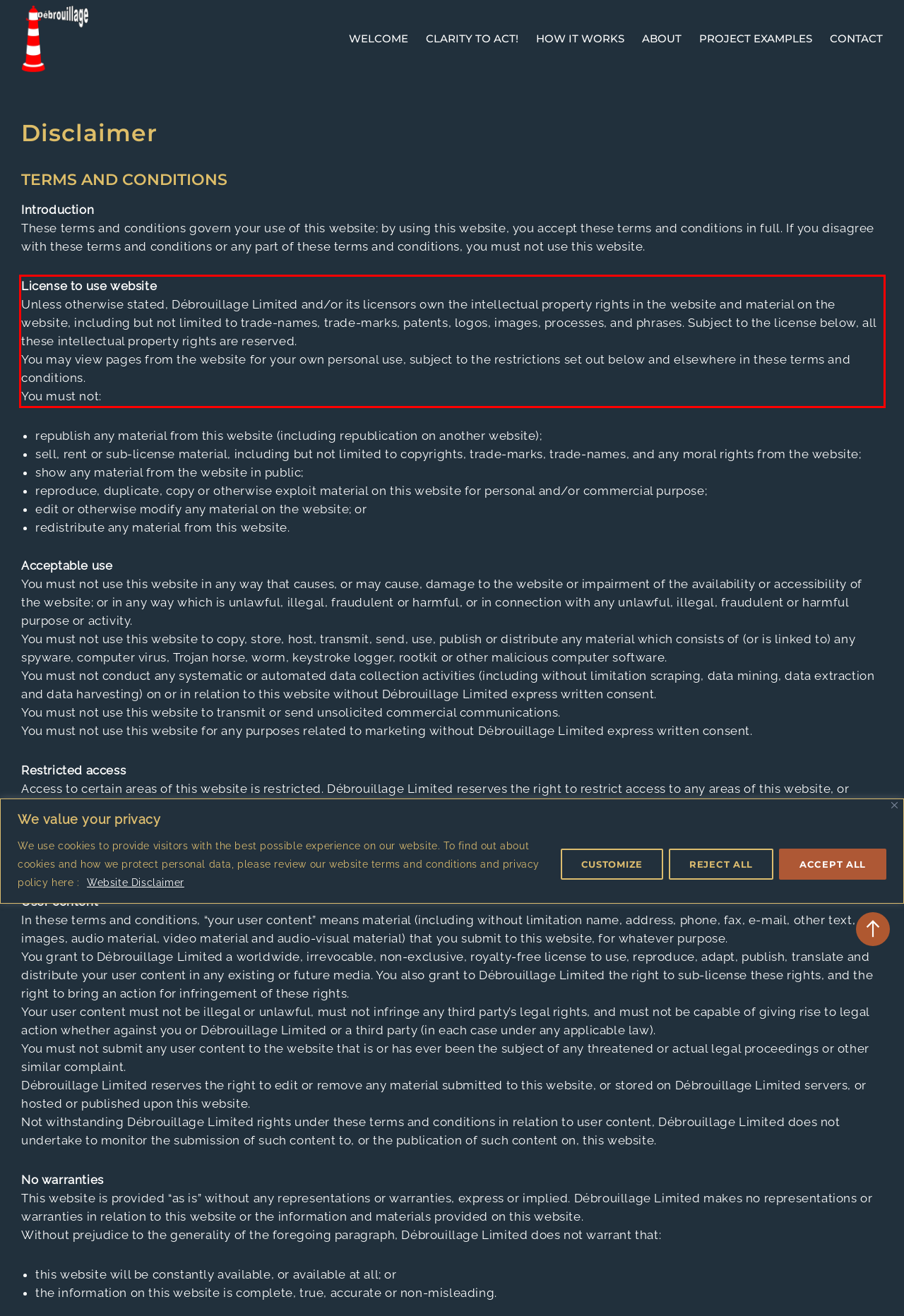Examine the webpage screenshot, find the red bounding box, and extract the text content within this marked area.

License to use website Unless otherwise stated, Débrouillage Limited and/or its licensors own the intellectual property rights in the website and material on the website, including but not limited to trade-names, trade-marks, patents, logos, images, processes, and phrases. Subject to the license below, all these intellectual property rights are reserved. You may view pages from the website for your own personal use, subject to the restrictions set out below and elsewhere in these terms and conditions. You must not: